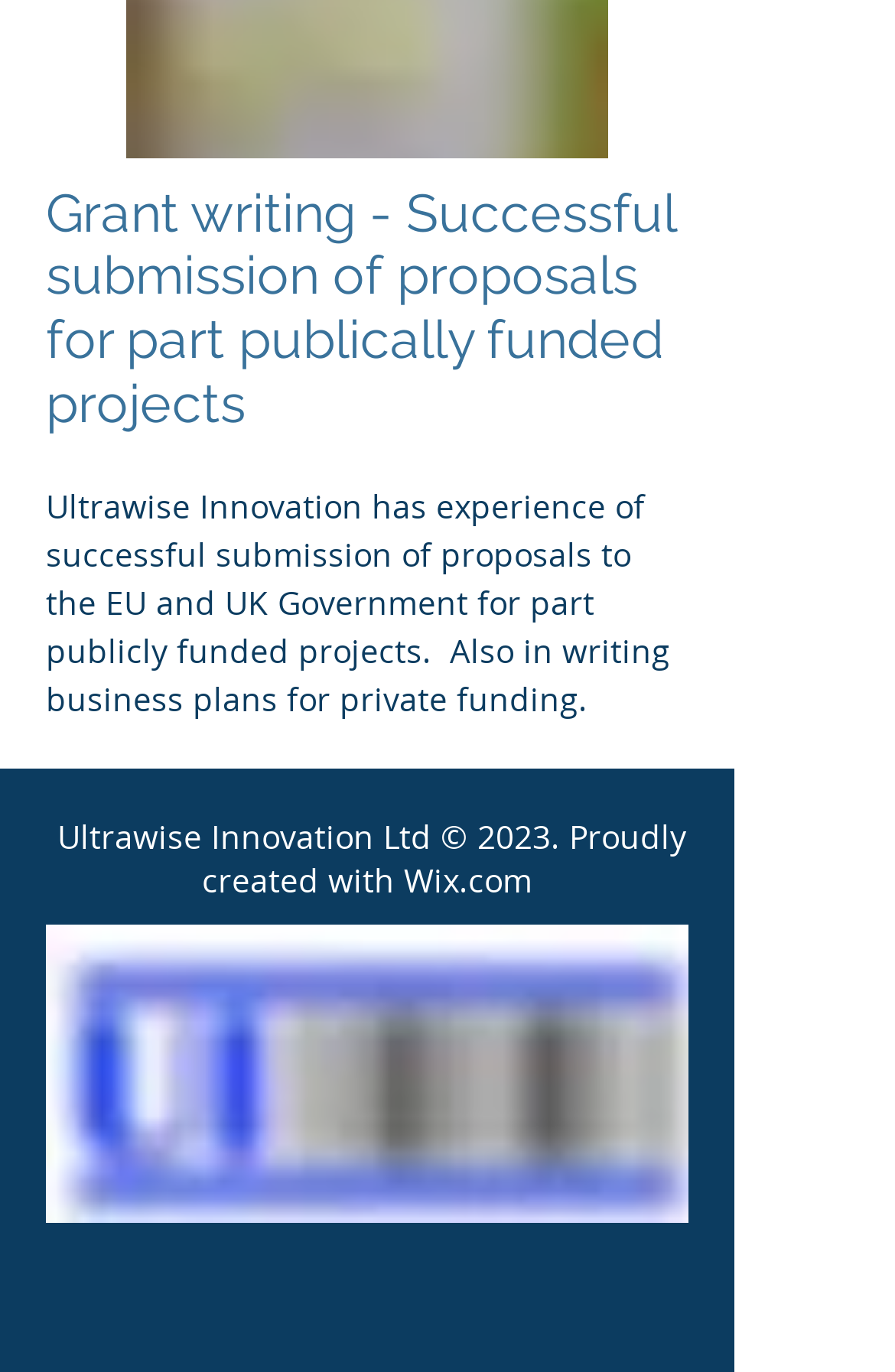Refer to the image and provide an in-depth answer to the question: 
What platform was used to create the webpage?

The link at the bottom of the webpage indicates that the webpage was proudly created with Wix.com, which suggests that Wix.com is the platform used to create the webpage.